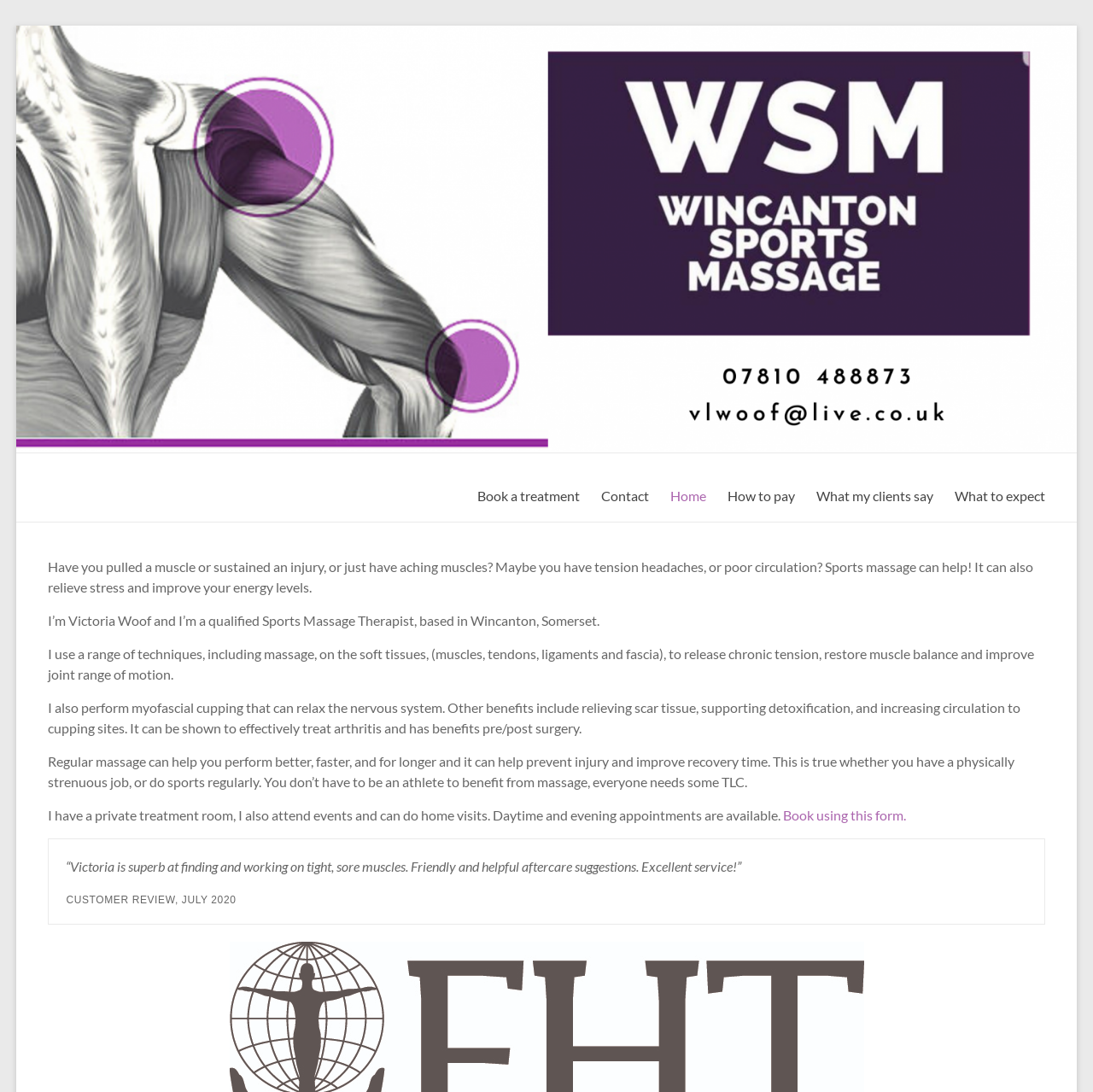What is the purpose of sports massage?
Answer the question in a detailed and comprehensive manner.

From the StaticText element 'Have you pulled a muscle or sustained an injury, or just have aching muscles? Maybe you have tension headaches, or poor circulation? Sports massage can help! It can also relieve stress and improve your energy levels.', we can infer that one of the purposes of sports massage is to relieve stress and improve energy levels.